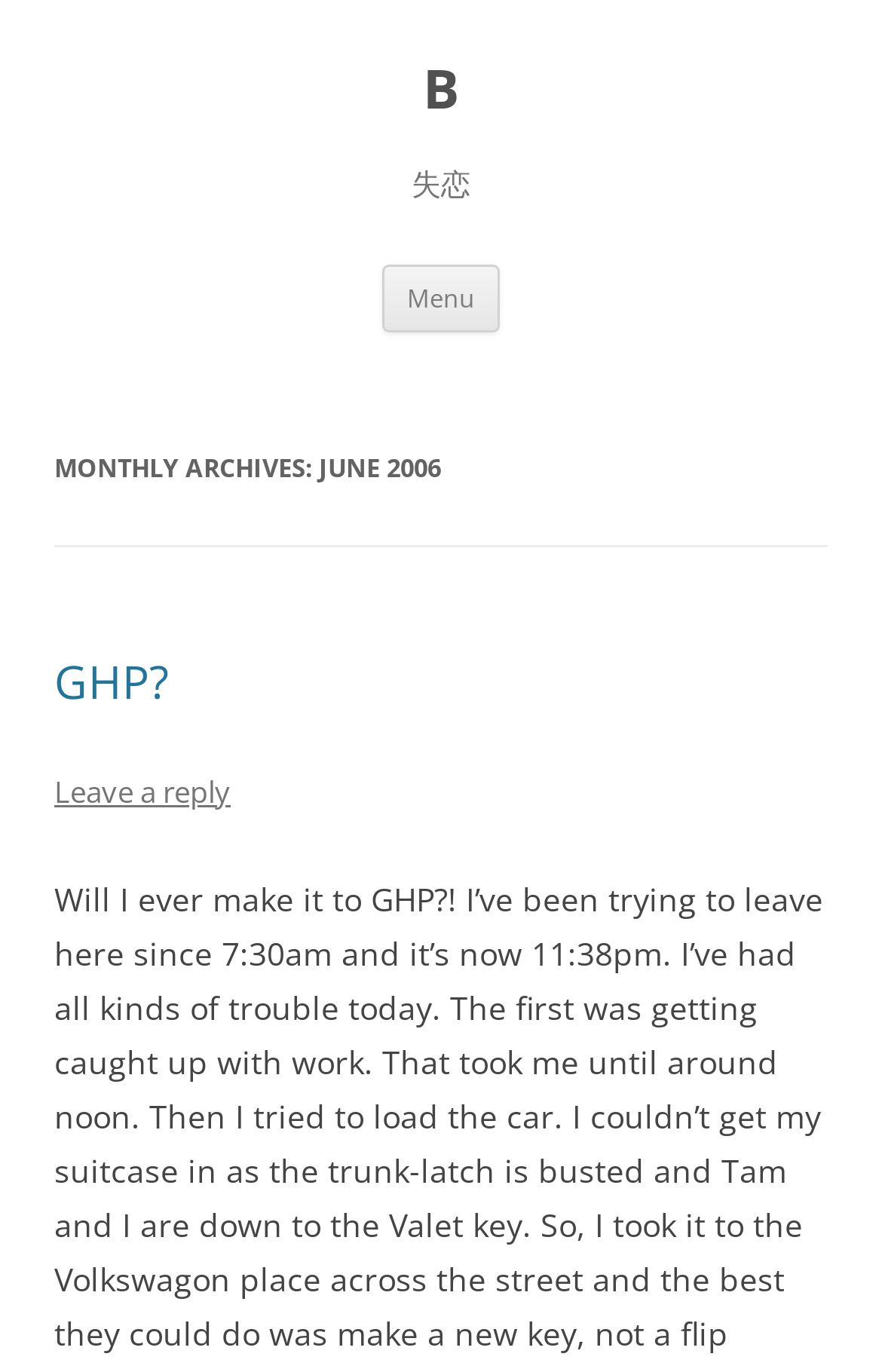Ascertain the bounding box coordinates for the UI element detailed here: "parent_node: Opt-Intelligence". The coordinates should be provided as [left, top, right, bottom] with each value being a float between 0 and 1.

None